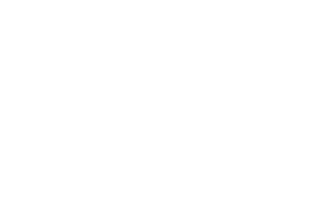Please study the image and answer the question comprehensively:
What is the maximum PCB width supported by the T-960?

According to the caption, the T-960 reflow oven is designed to accommodate various PCB sizes up to a maximum width of 300mm, making this the correct answer.